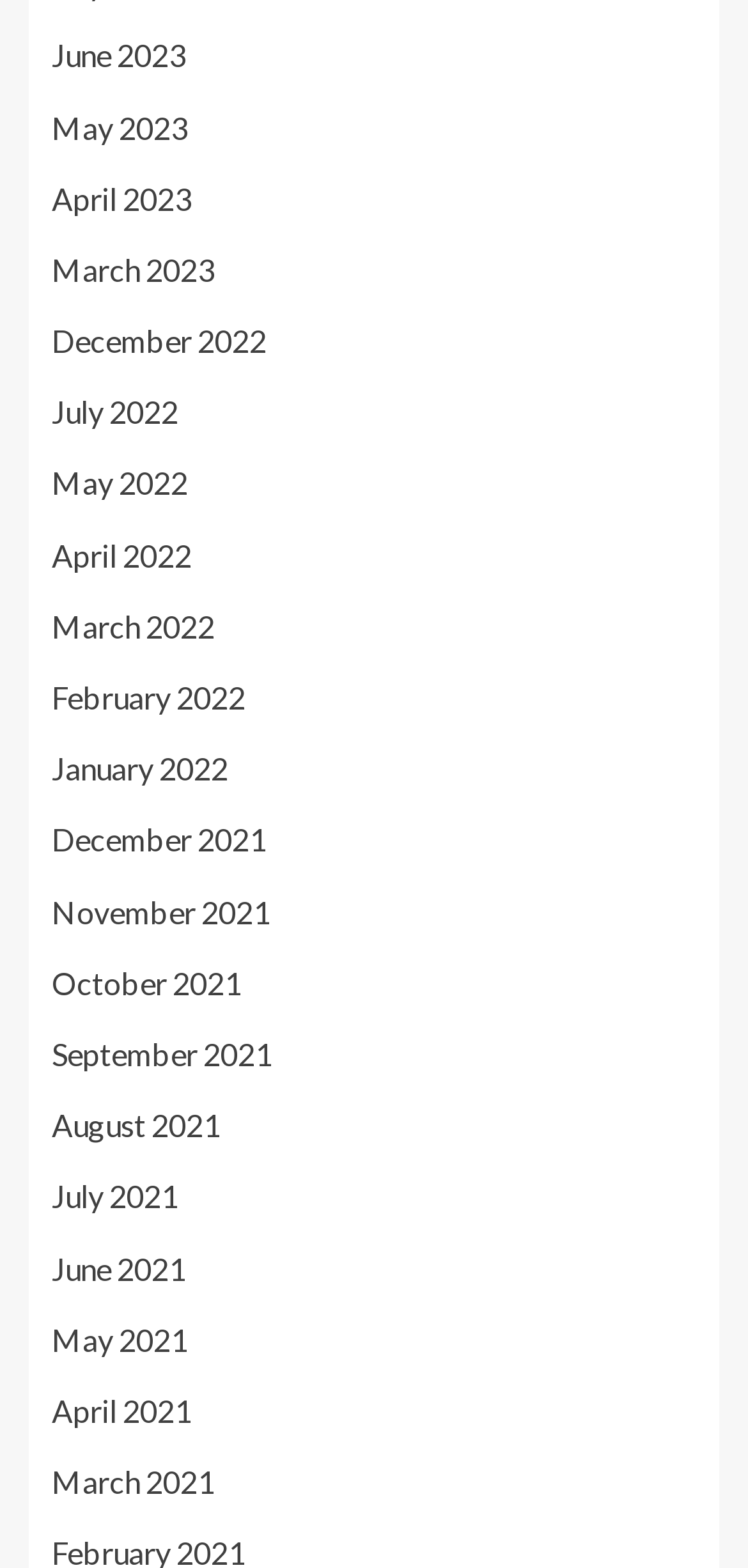Observe the image and answer the following question in detail: What is the position of the 'June 2023' link?

By analyzing the bounding box coordinates, I found that the 'June 2023' link has the smallest y1 value (0.024) among all links, indicating that it is located at the top-left position.